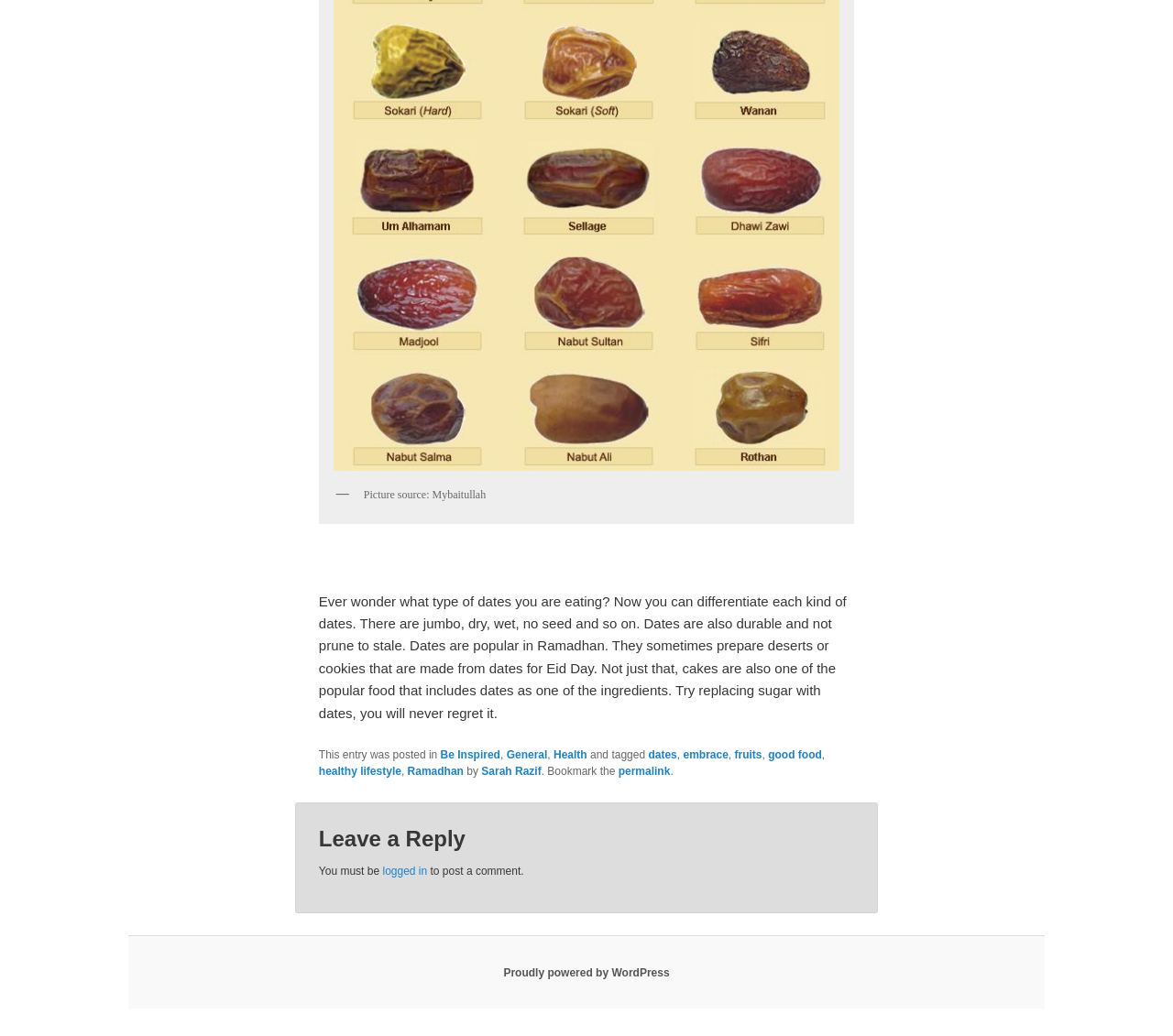Using the webpage screenshot, find the UI element described by Proudly powered by WordPress. Provide the bounding box coordinates in the format (top-left x, top-left y, bottom-right x, bottom-right y), ensuring all values are floating point numbers between 0 and 1.

[0.429, 0.932, 0.571, 0.945]